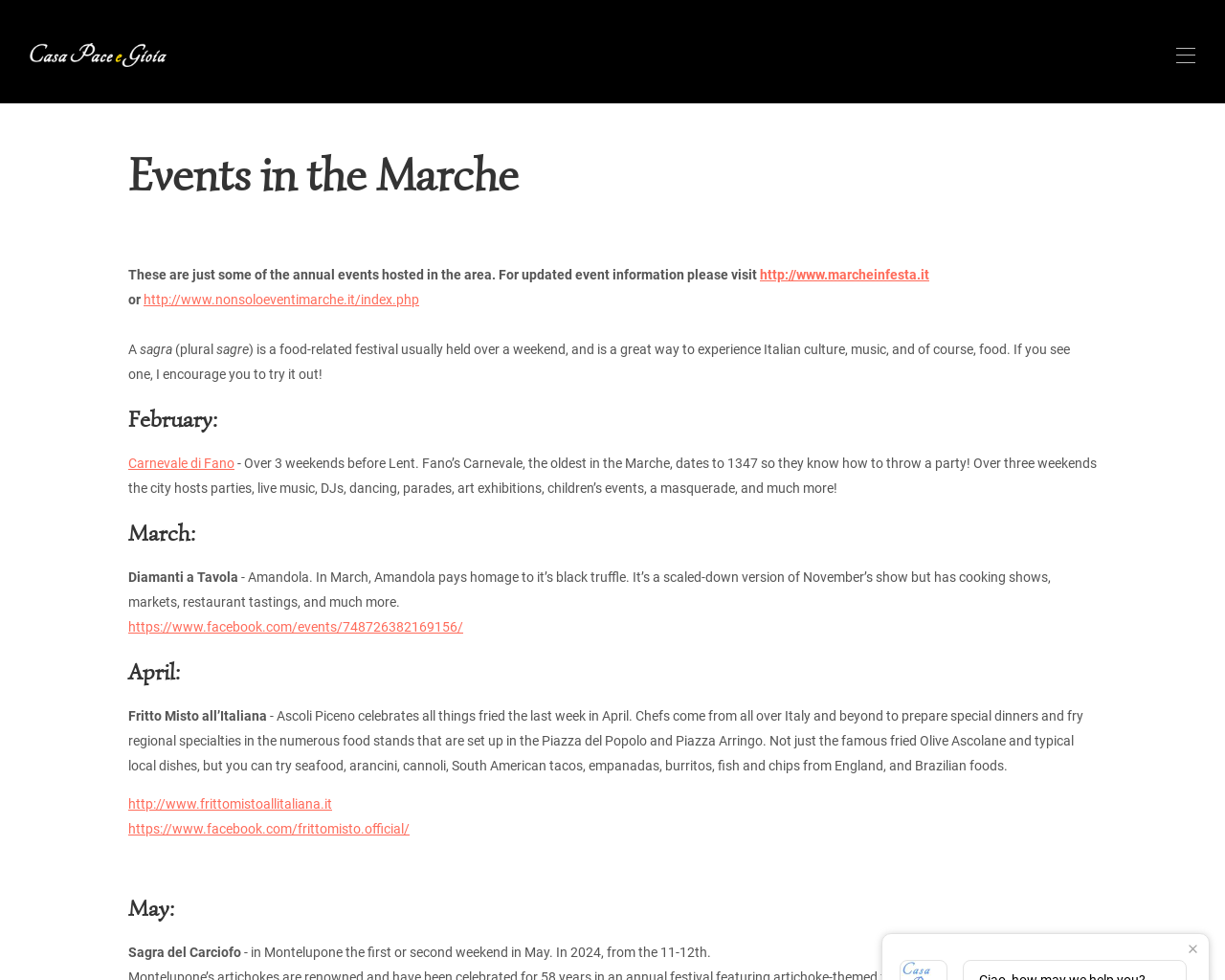What is the name of the festival in Fano?
Please give a well-detailed answer to the question.

I found the answer by looking at the section under the 'February:' heading, where it mentions 'Carnevale di Fano' as an event that takes place over three weekends before Lent.